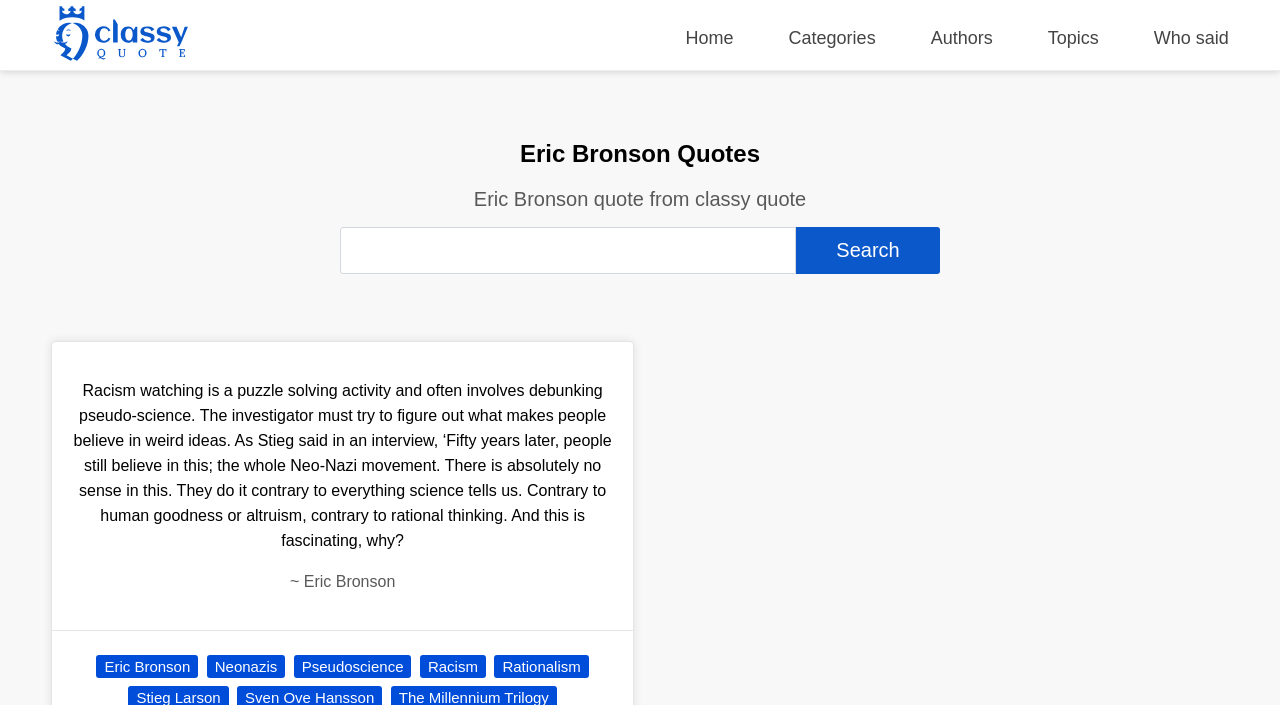Find the bounding box coordinates of the clickable region needed to perform the following instruction: "Click on the 'Draw Fluffy' link". The coordinates should be provided as four float numbers between 0 and 1, i.e., [left, top, right, bottom].

None